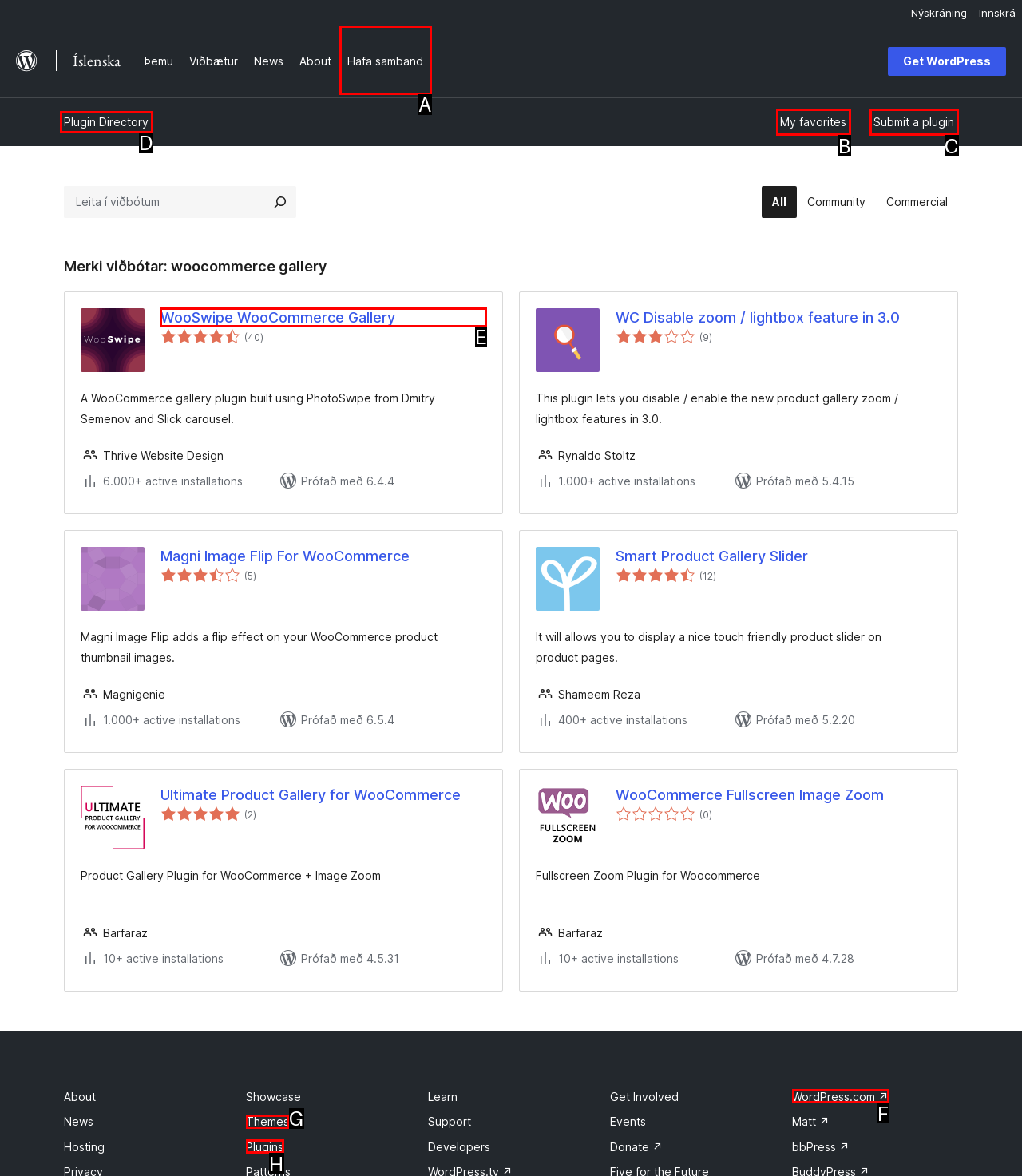Figure out which option to click to perform the following task: Share via Twitter
Provide the letter of the correct option in your response.

None